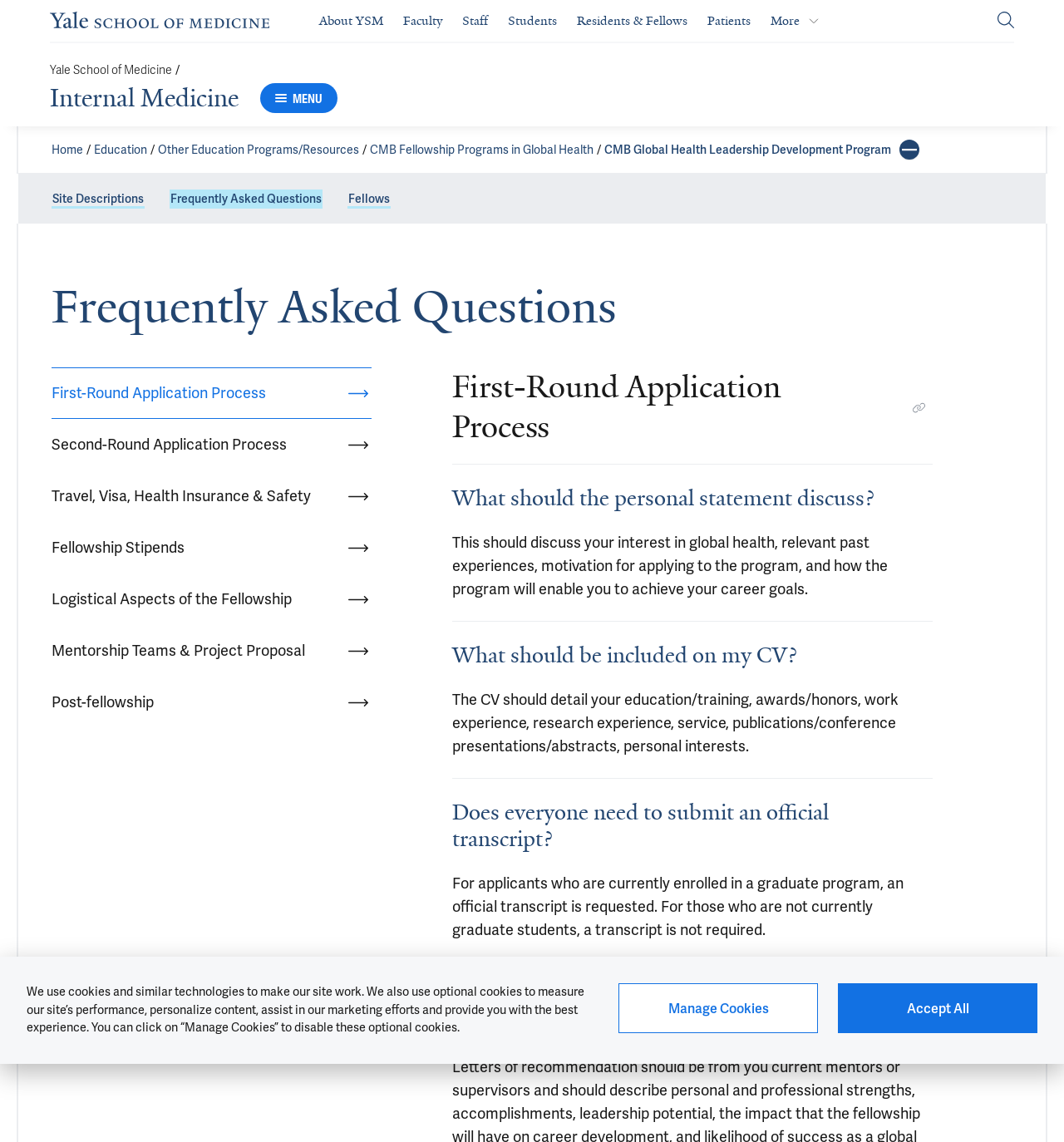What is the first-round application process for?
Based on the image, provide a one-word or brief-phrase response.

Global health